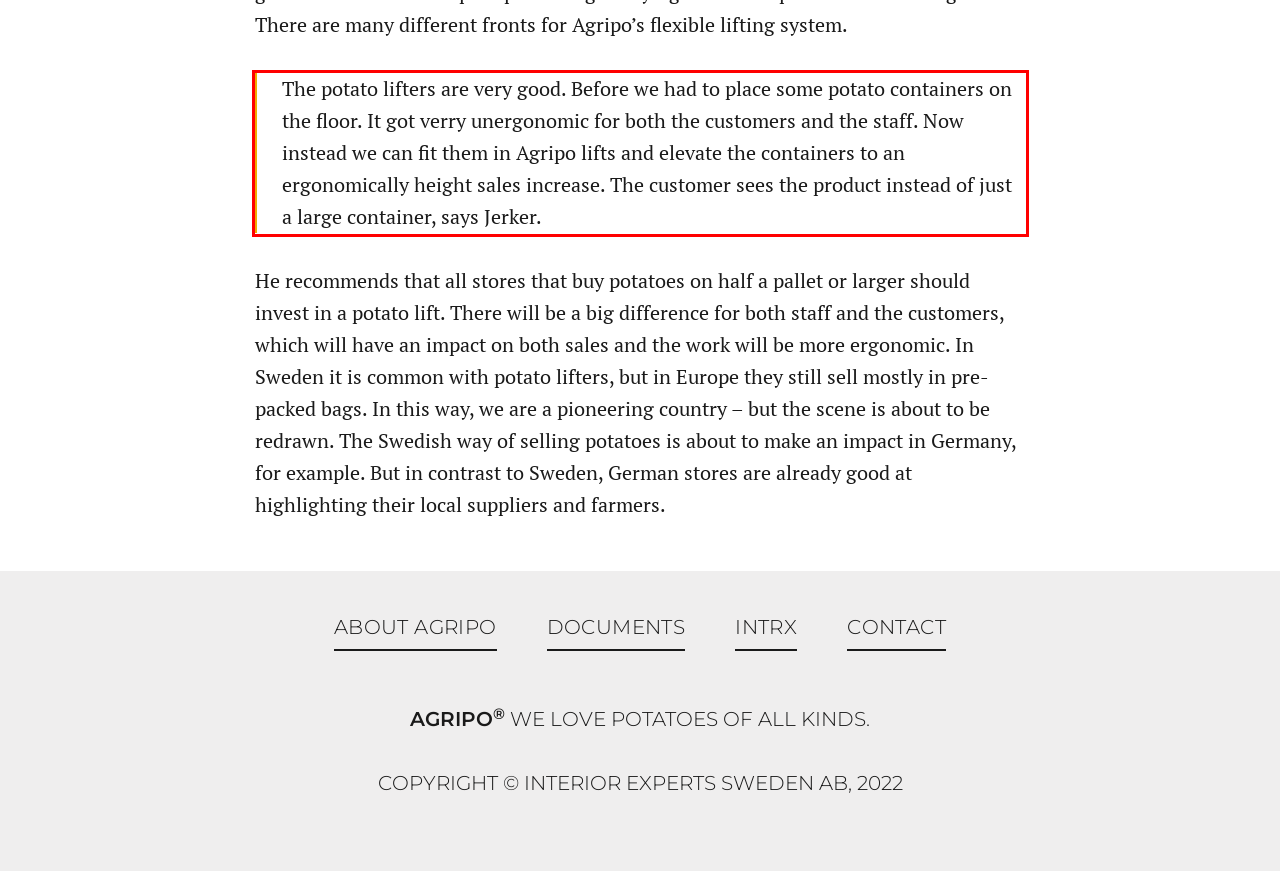Please analyze the provided webpage screenshot and perform OCR to extract the text content from the red rectangle bounding box.

The potato lifters are very good. Before we had to place some potato containers on the floor. It got verry unergonomic for both the customers and the staff. Now instead we can fit them in Agripo lifts and elevate the containers to an ergonomically height sales increase. The customer sees the product instead of just a large container, says Jerker.